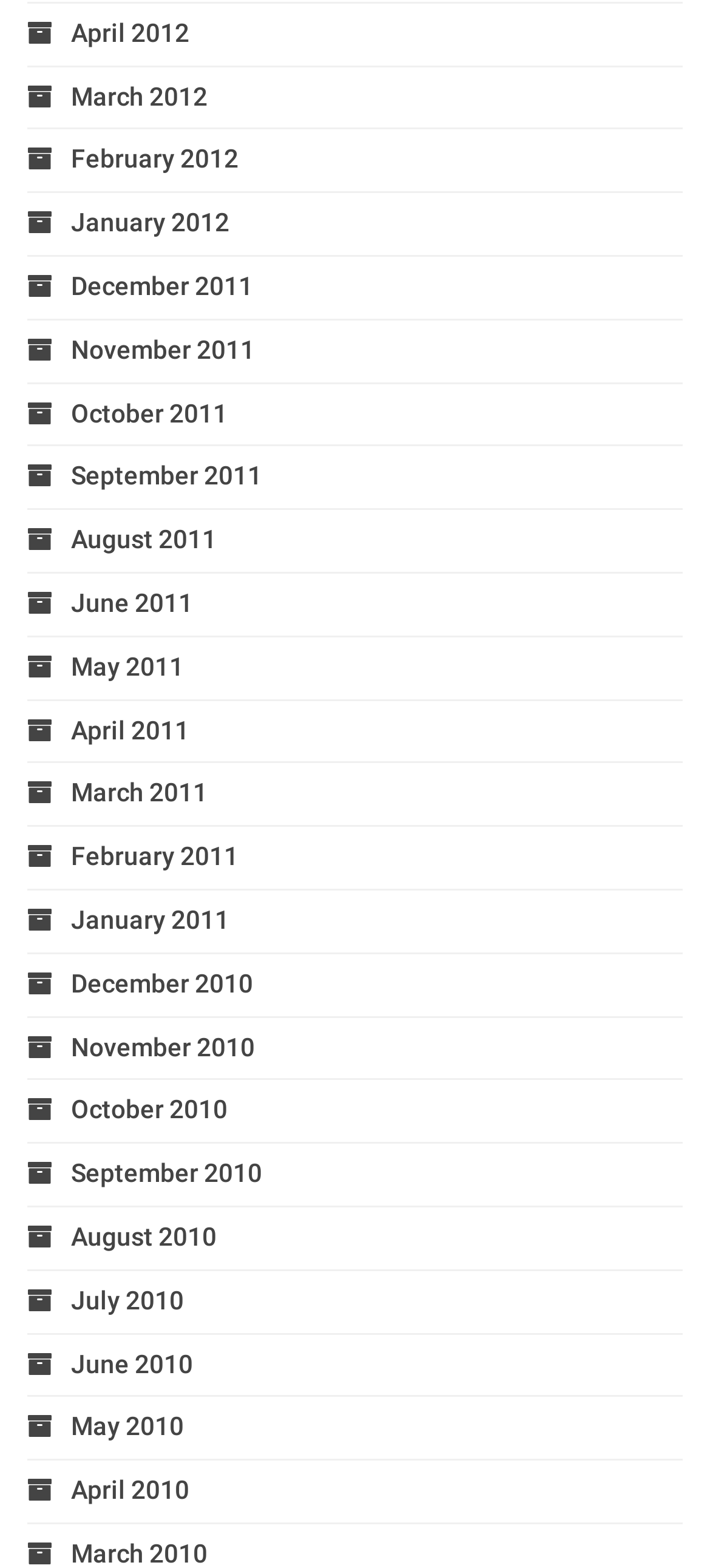Determine the bounding box coordinates for the clickable element to execute this instruction: "view June 2010". Provide the coordinates as four float numbers between 0 and 1, i.e., [left, top, right, bottom].

[0.038, 0.86, 0.272, 0.879]